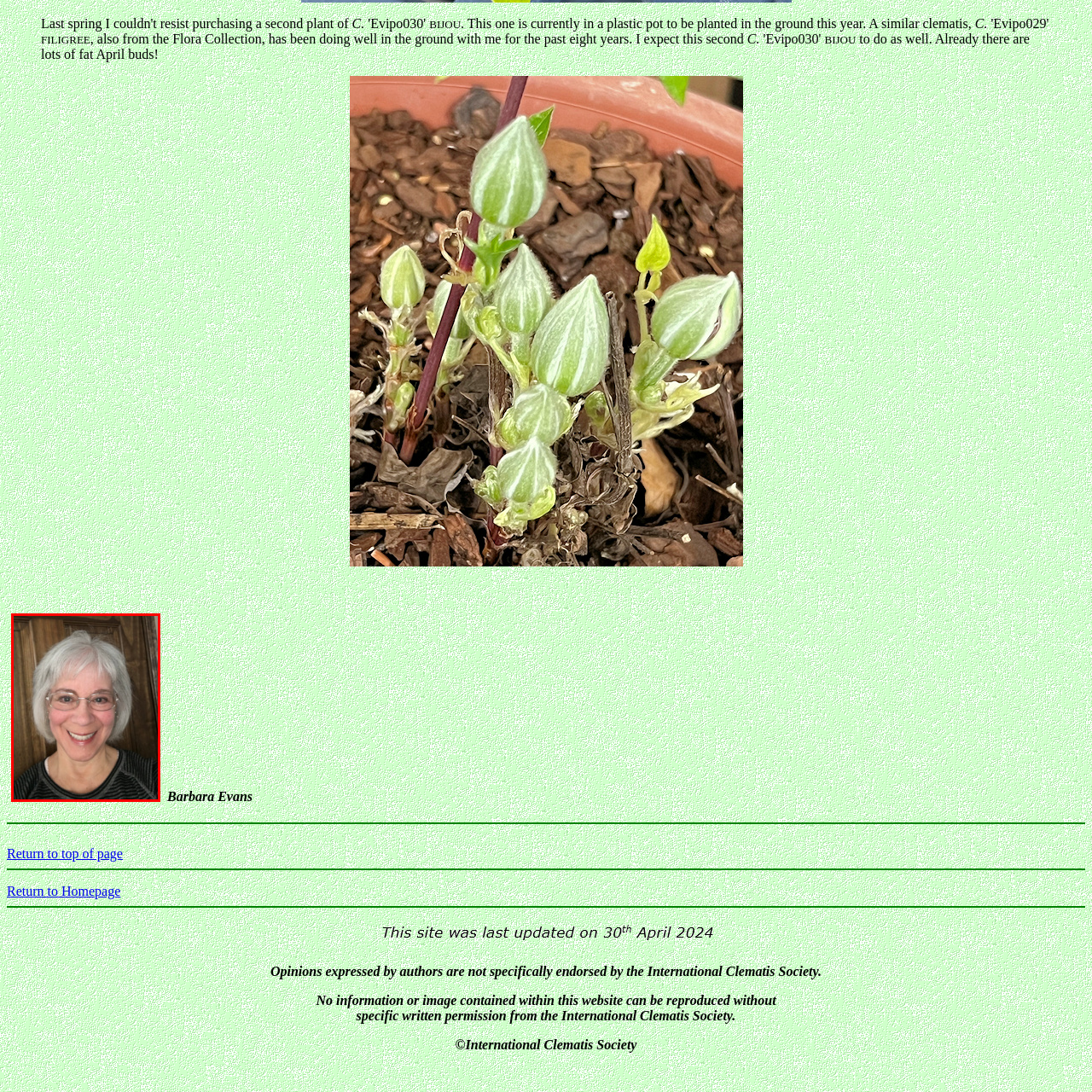Focus on the image surrounded by the red bounding box, please answer the following question using a single word or phrase: What is Barbara Evans known for?

Gardening and plant cultivation